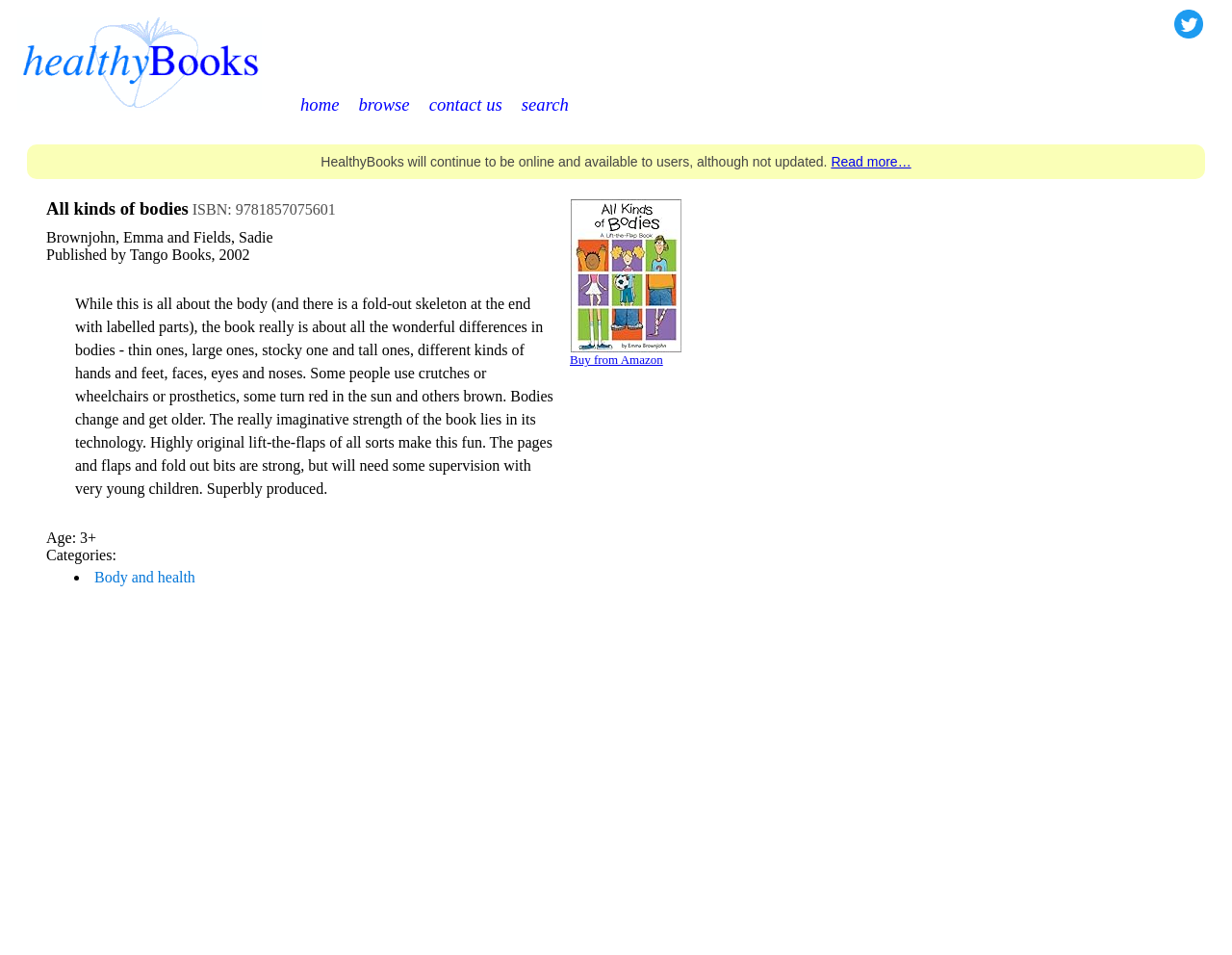Please identify the bounding box coordinates of the area that needs to be clicked to fulfill the following instruction: "Read more about the book."

[0.675, 0.161, 0.74, 0.177]